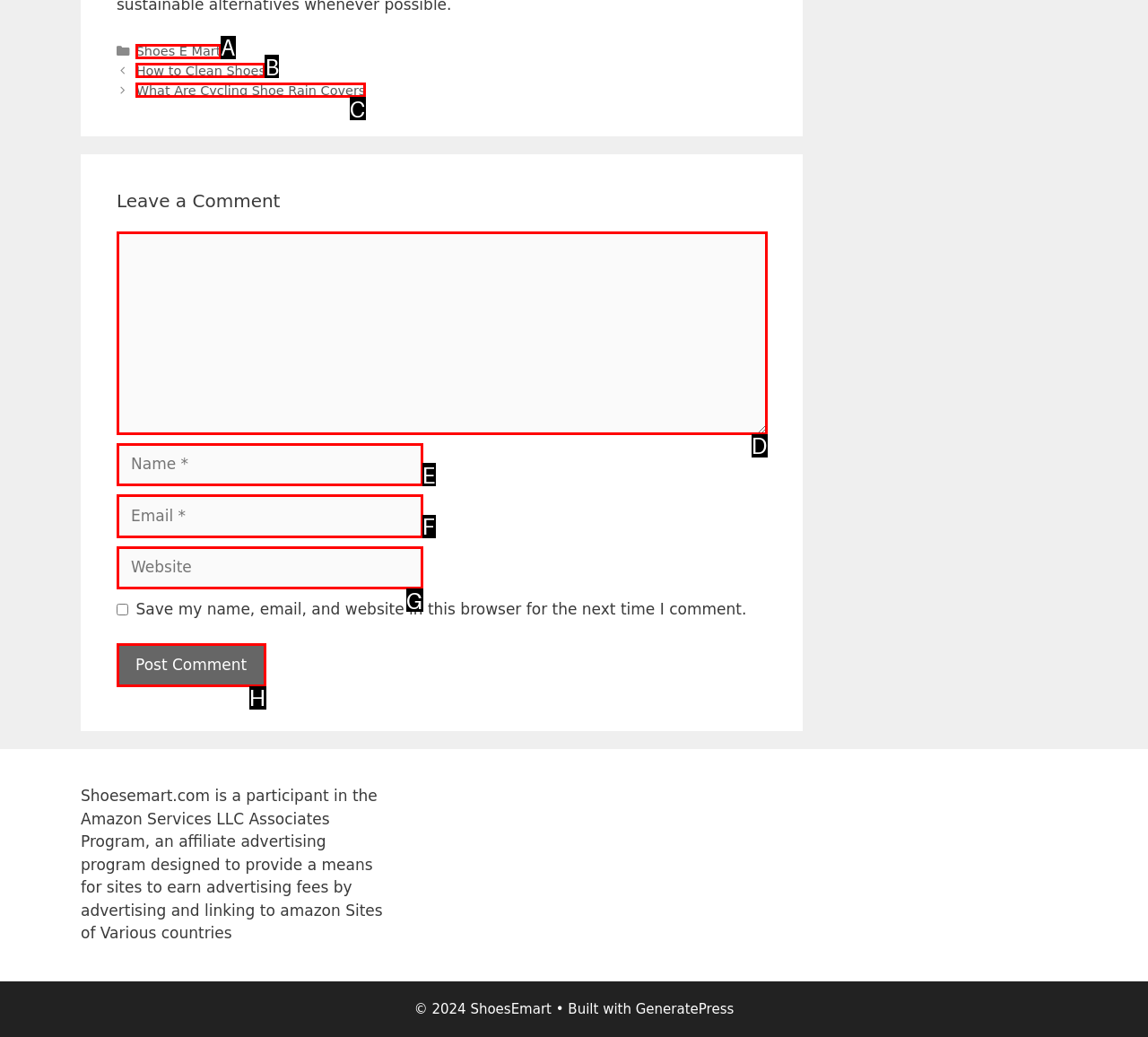Match the element description to one of the options: parent_node: Comment name="email" placeholder="Email *"
Respond with the corresponding option's letter.

F